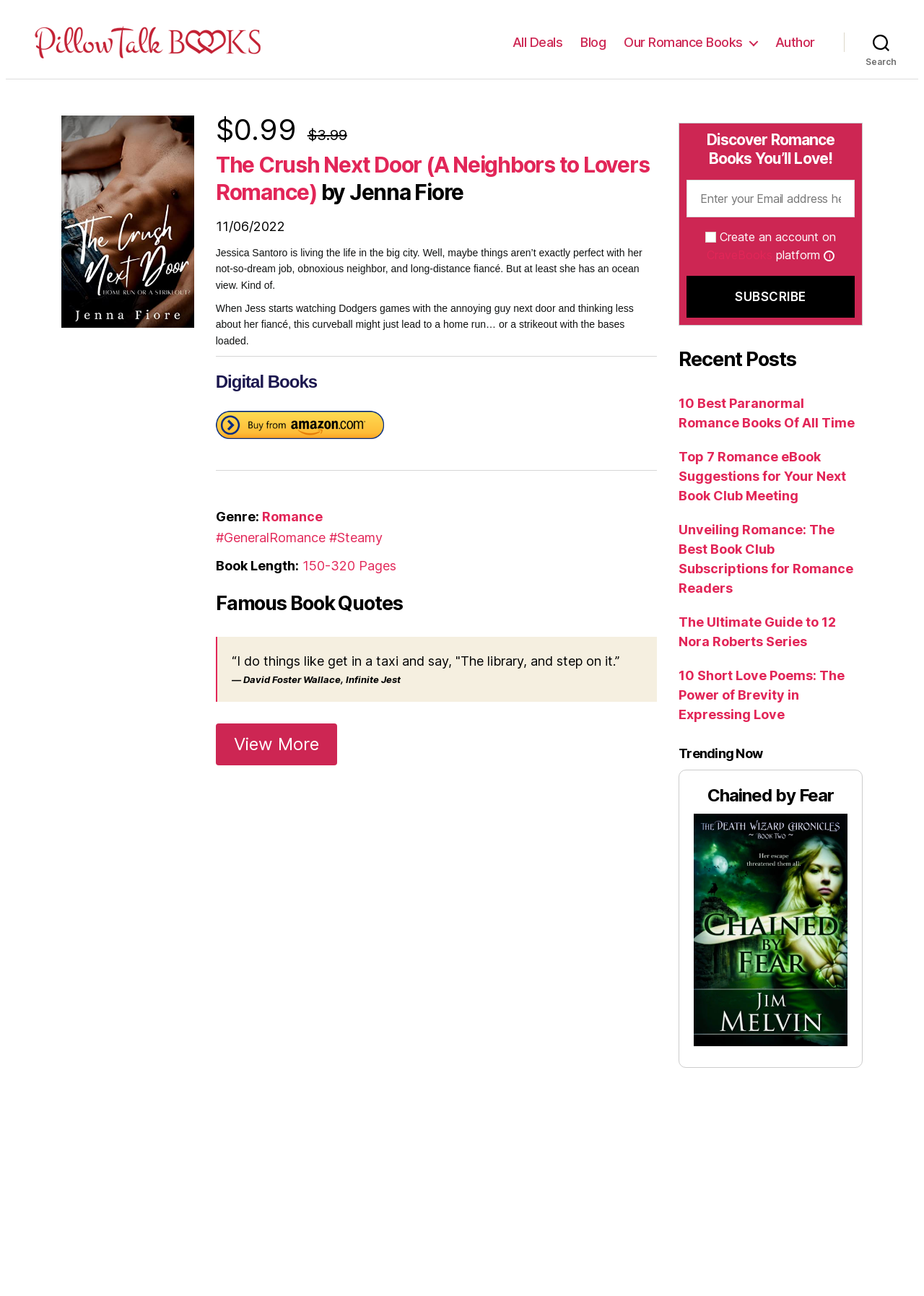Please find the bounding box coordinates of the element's region to be clicked to carry out this instruction: "Read the book description of The Crush Next Door".

[0.233, 0.19, 0.695, 0.224]